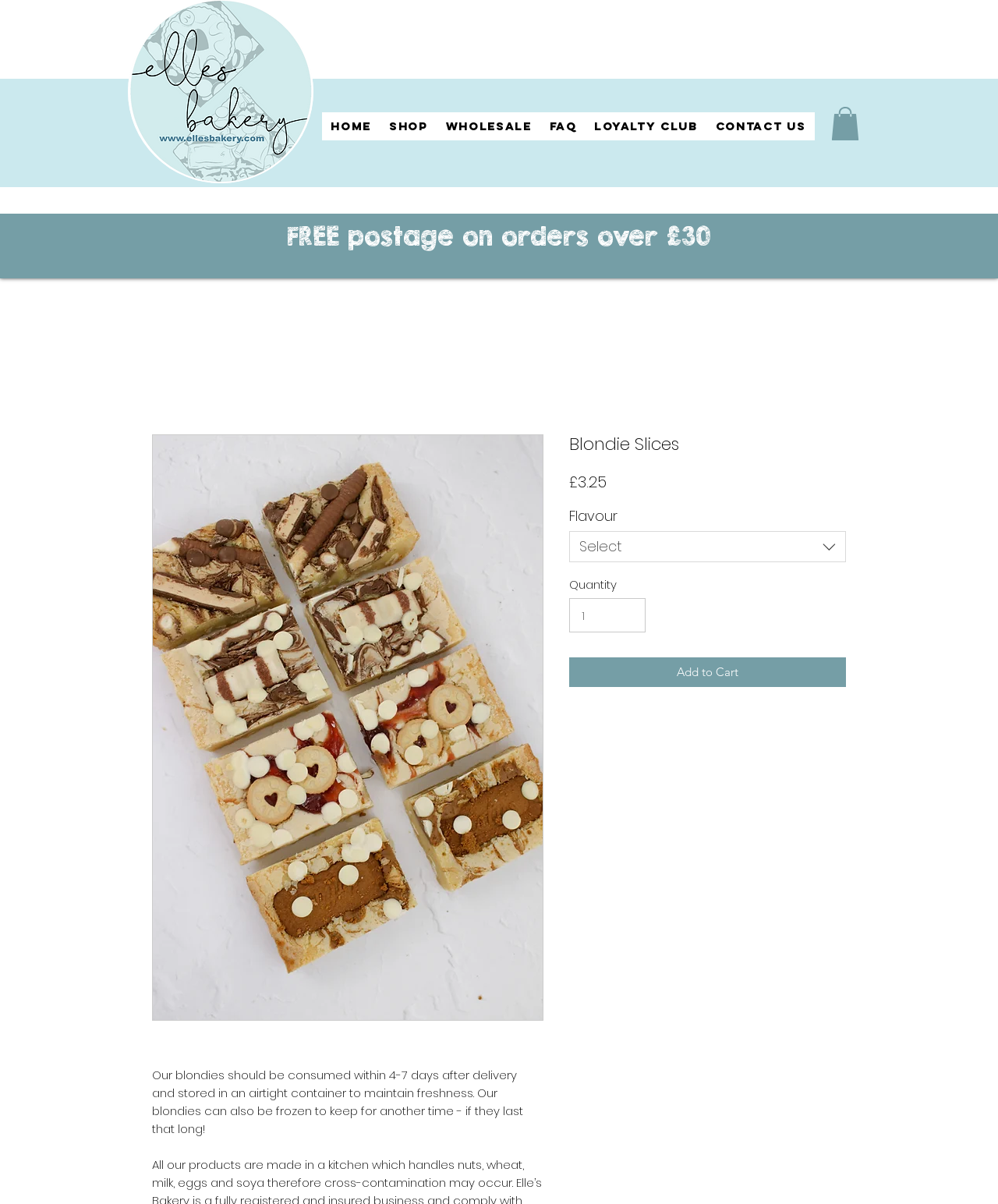Identify the bounding box coordinates of the clickable region necessary to fulfill the following instruction: "Click the HOME link". The bounding box coordinates should be four float numbers between 0 and 1, i.e., [left, top, right, bottom].

[0.323, 0.093, 0.381, 0.116]